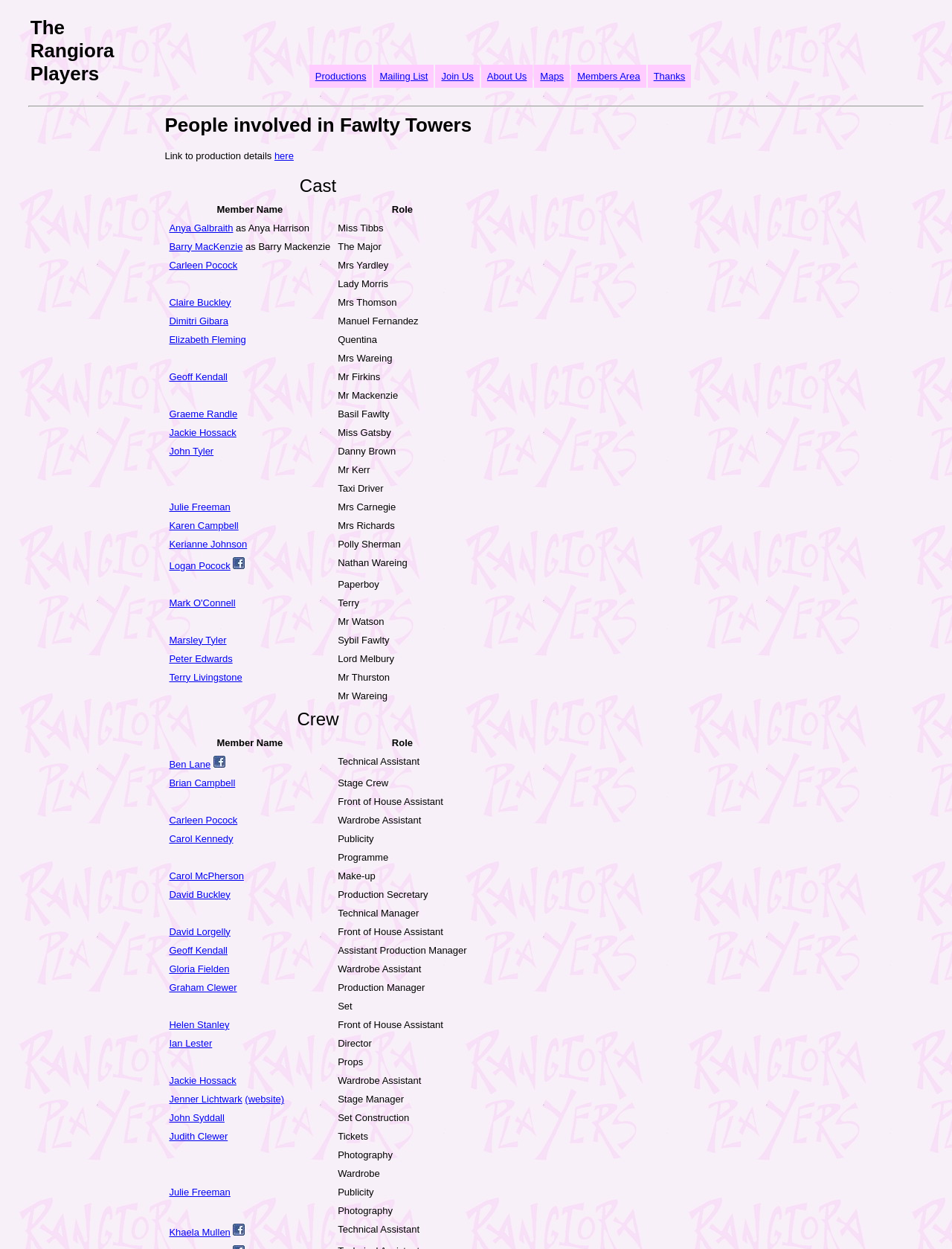Determine the bounding box coordinates of the clickable element to achieve the following action: 'Click on the 'Anya Galbraith' link'. Provide the coordinates as four float values between 0 and 1, formatted as [left, top, right, bottom].

[0.178, 0.178, 0.245, 0.187]